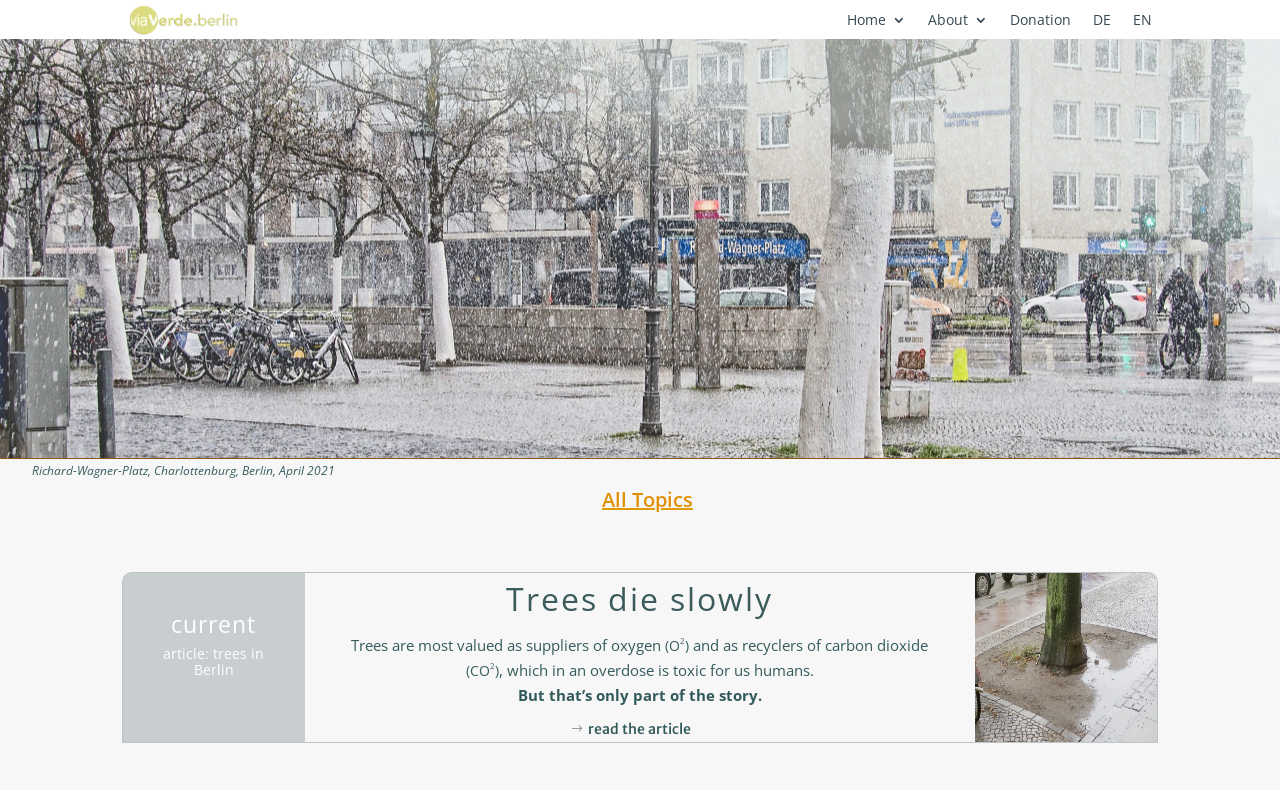Answer the question in one word or a short phrase:
What is the effect of an overdose of carbon dioxide on humans?

Toxic